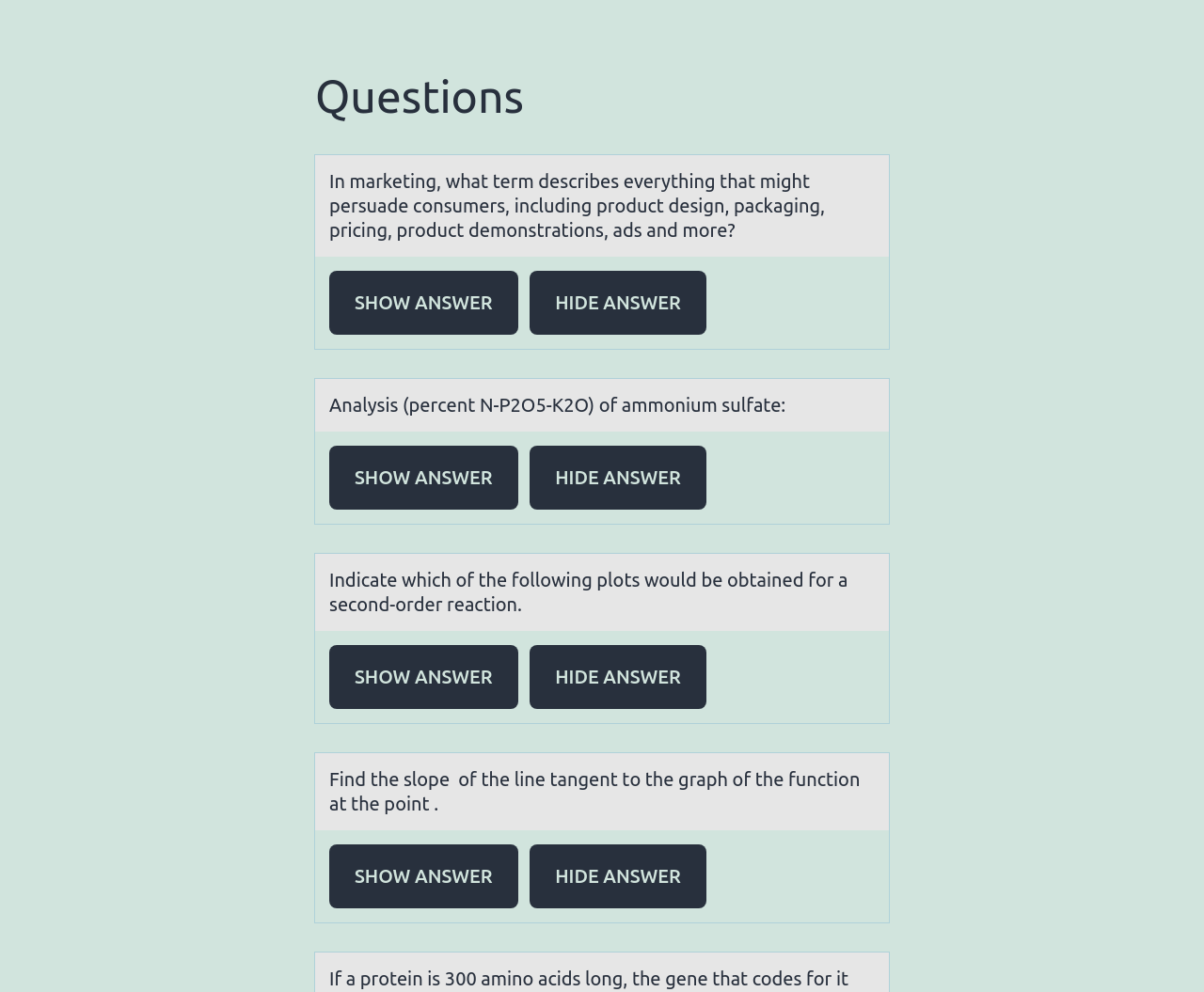Determine the bounding box coordinates for the HTML element mentioned in the following description: "Show Answer". The coordinates should be a list of four floats ranging from 0 to 1, represented as [left, top, right, bottom].

[0.273, 0.65, 0.43, 0.714]